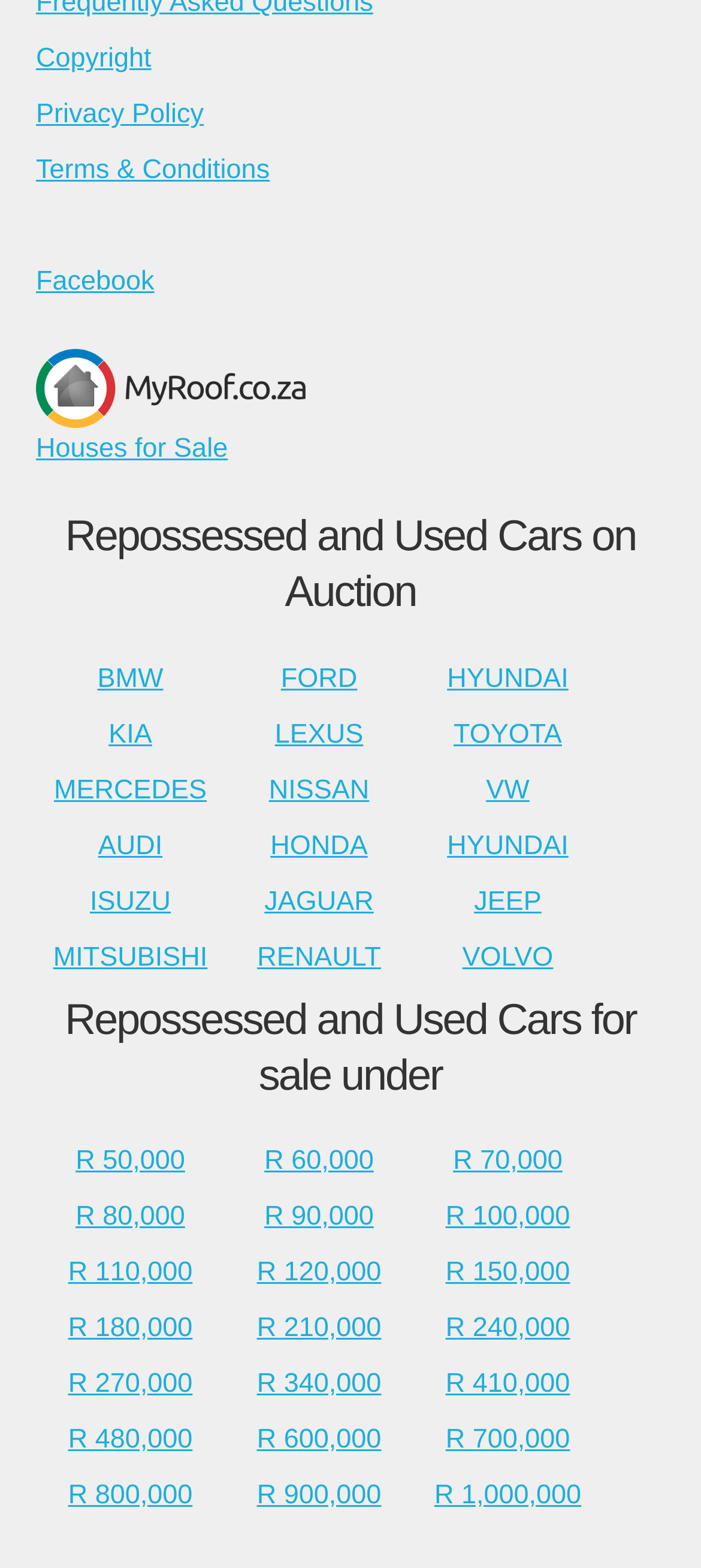What is the logo above the 'MyRoof Houses for Sale' link? Please answer the question using a single word or phrase based on the image.

MyRoof